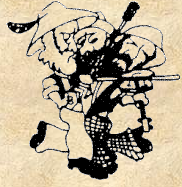Can you look at the image and give a comprehensive answer to the question:
What is the purpose of the Top End Folk Club's logo?

The caption states that the logo represents the vibrant culture of the Top End, promoting community engagement through artistic expressions in the annual Nightcliff Seabreeze Festival, which indicates that the purpose of the logo is to promote community engagement.